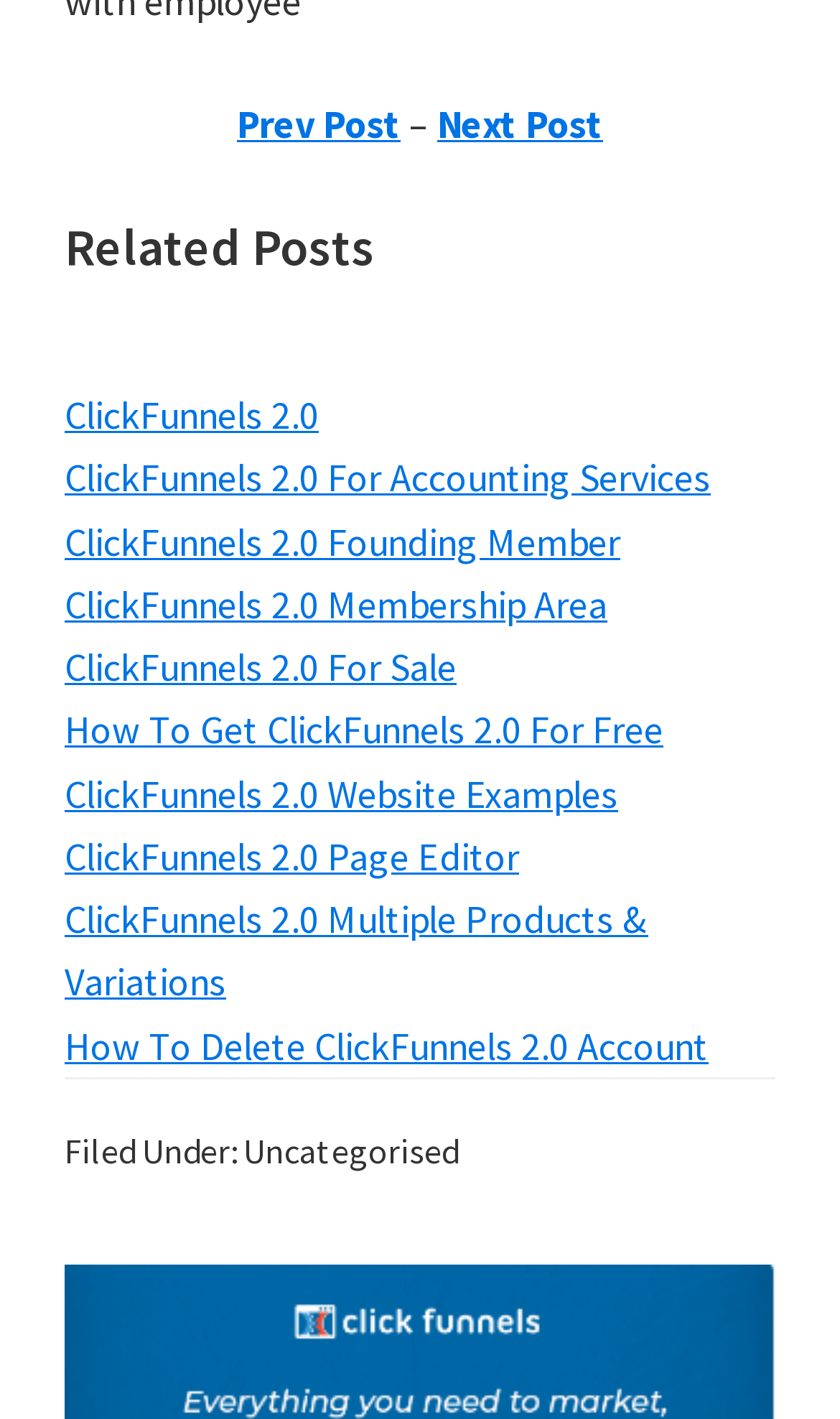Using the given description, provide the bounding box coordinates formatted as (top-left x, top-left y, bottom-right x, bottom-right y), with all values being floating point numbers between 0 and 1. Description: ClickFunnels 2.0 For Accounting Services

[0.077, 0.319, 0.846, 0.354]